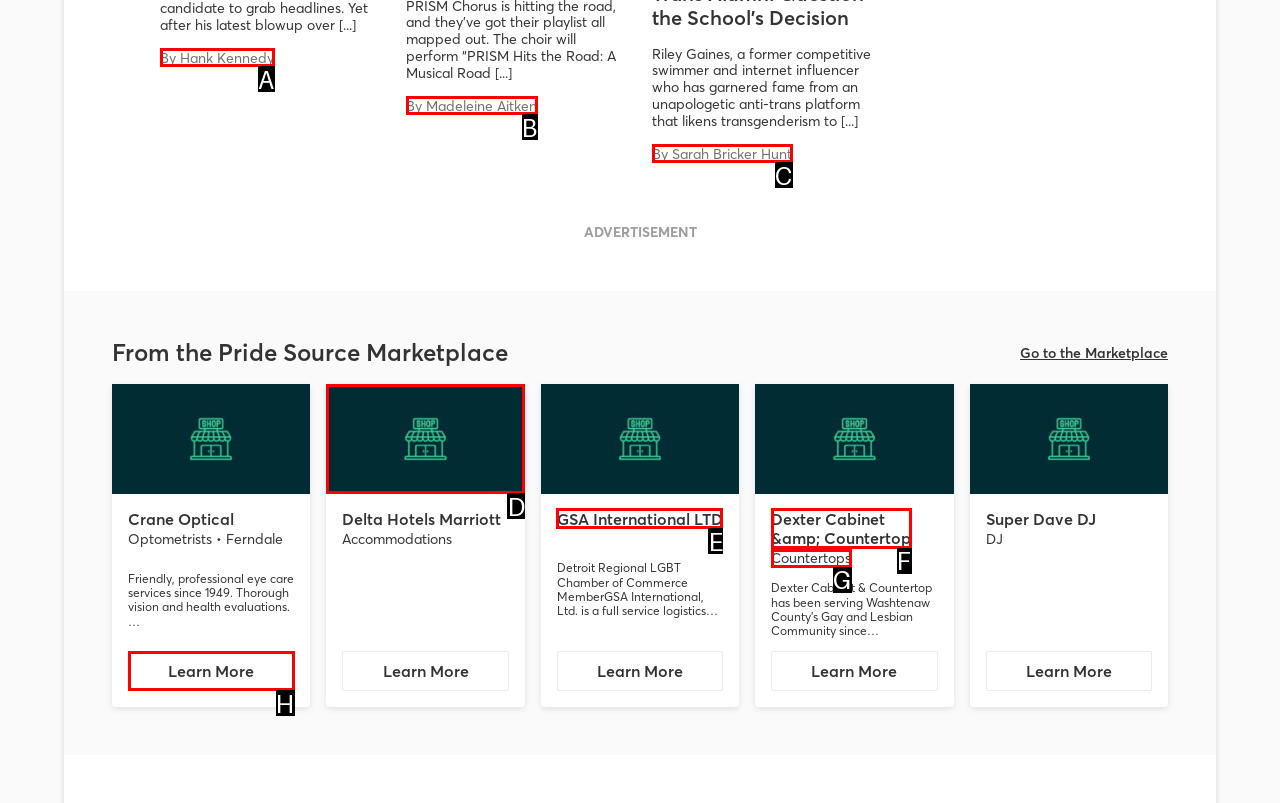For the given instruction: Click on the link to learn more about Crane Optical, determine which boxed UI element should be clicked. Answer with the letter of the corresponding option directly.

H